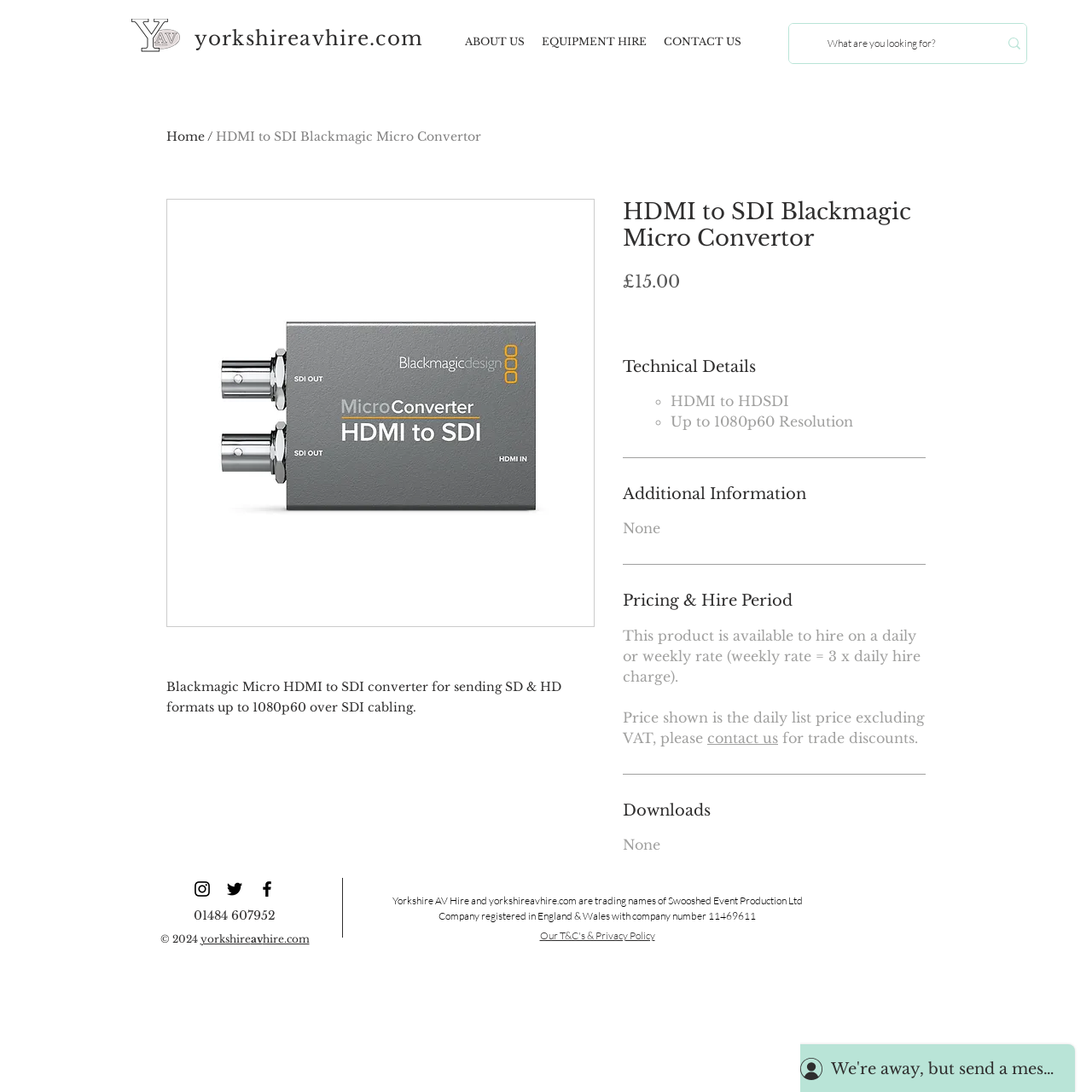Please specify the bounding box coordinates of the clickable section necessary to execute the following command: "Go to ABOUT US page".

[0.418, 0.029, 0.488, 0.048]